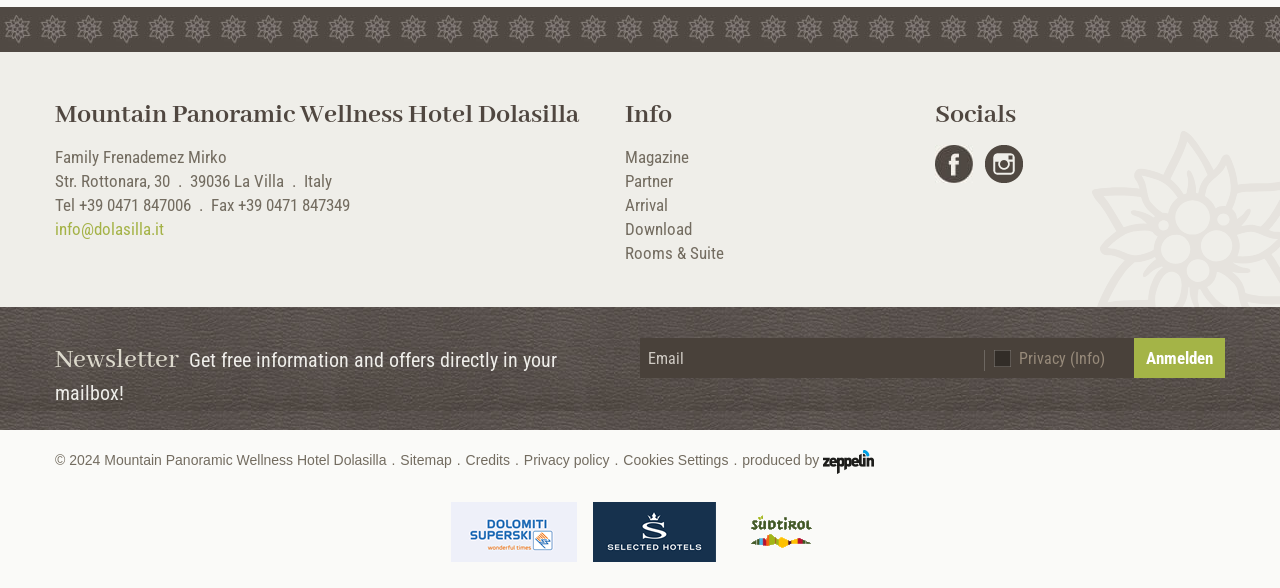What is the email address of the hotel?
Analyze the image and provide a thorough answer to the question.

I found the email address of the hotel by looking at the contact information section, where it is written as a link.